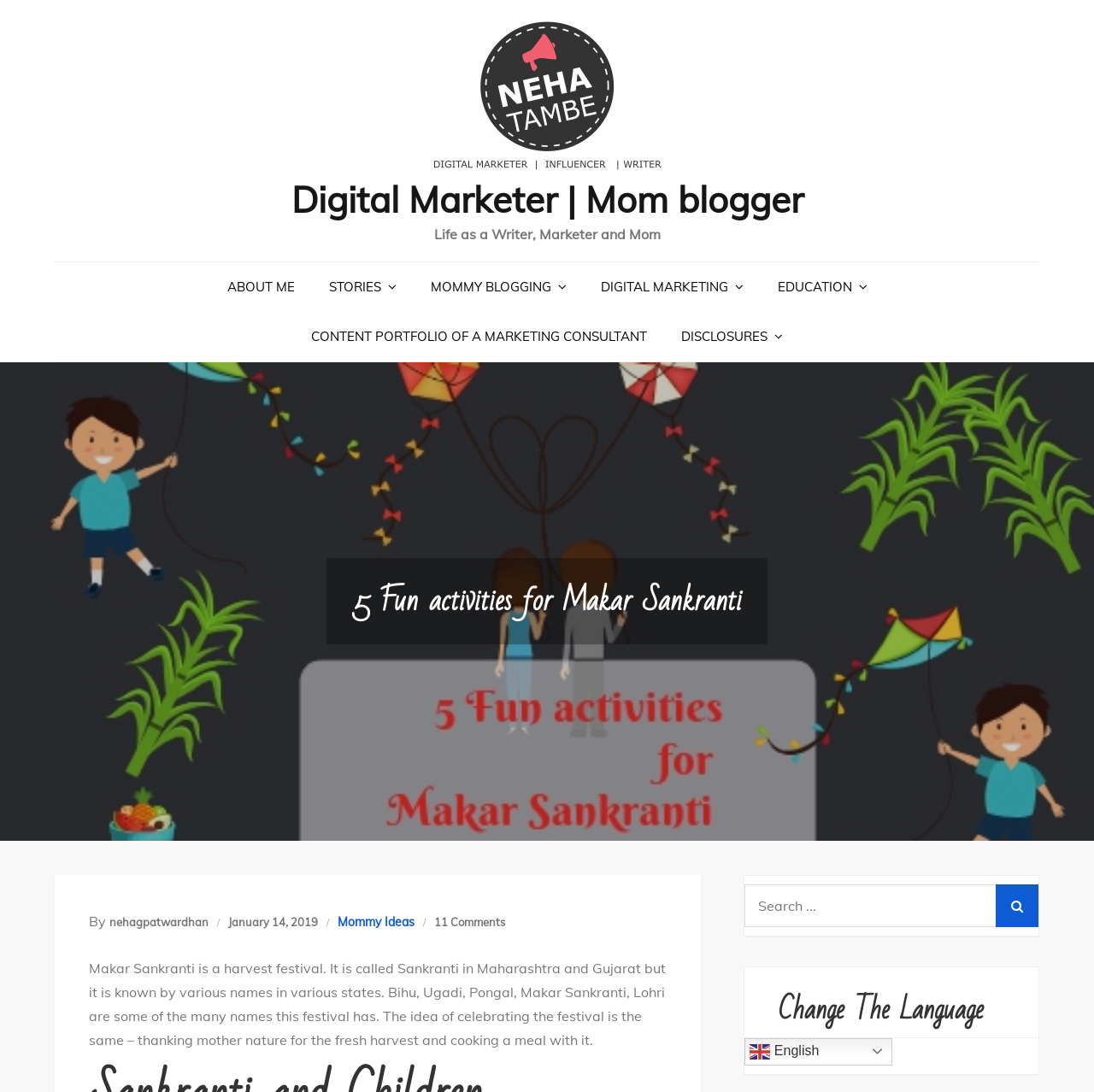Please answer the following question using a single word or phrase: 
What is the name of the blogger?

Digital Marketer | Mom blogger